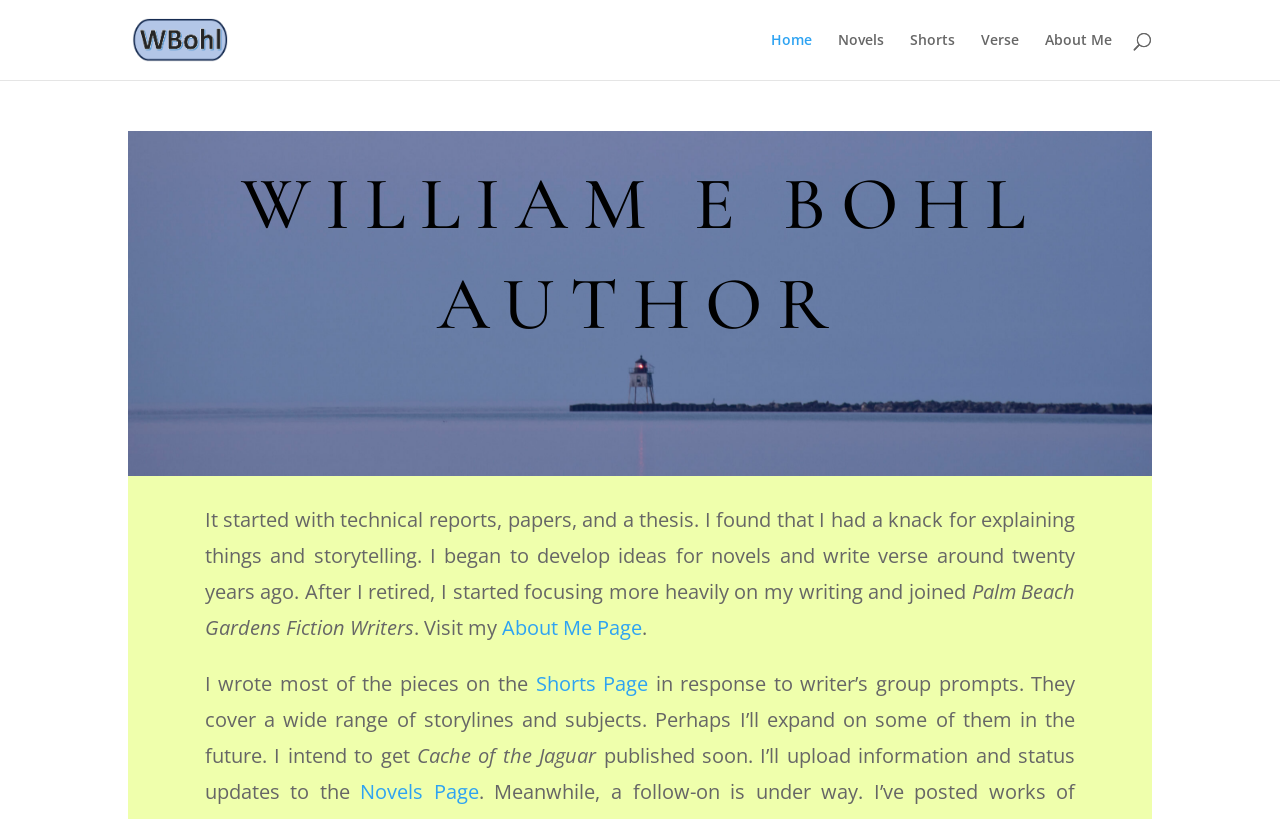What is the author's profession?
Provide a concise answer using a single word or phrase based on the image.

AUTHOR